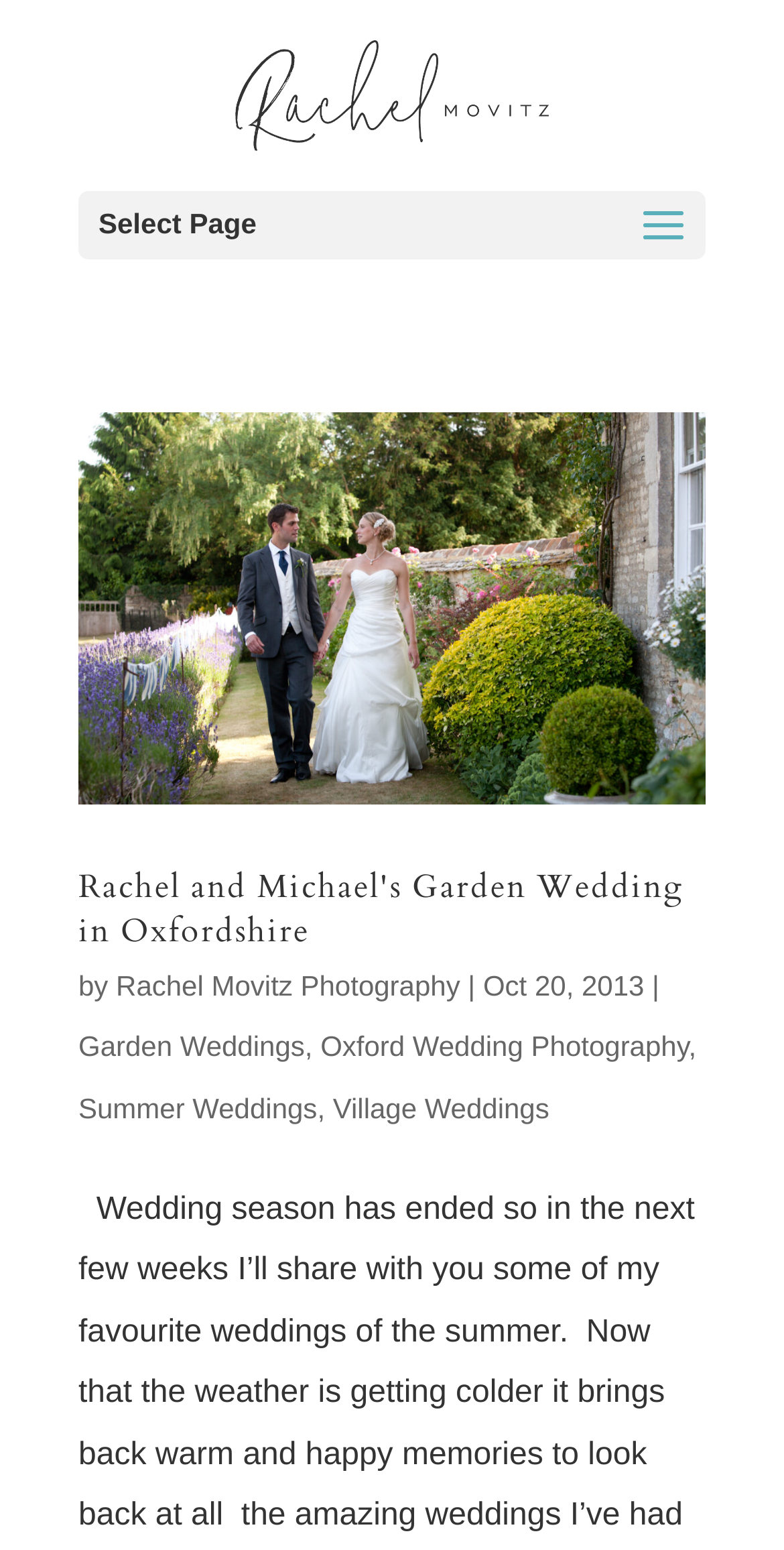Please identify the bounding box coordinates of the clickable element to fulfill the following instruction: "Visit StanGuthrie.com". The coordinates should be four float numbers between 0 and 1, i.e., [left, top, right, bottom].

None